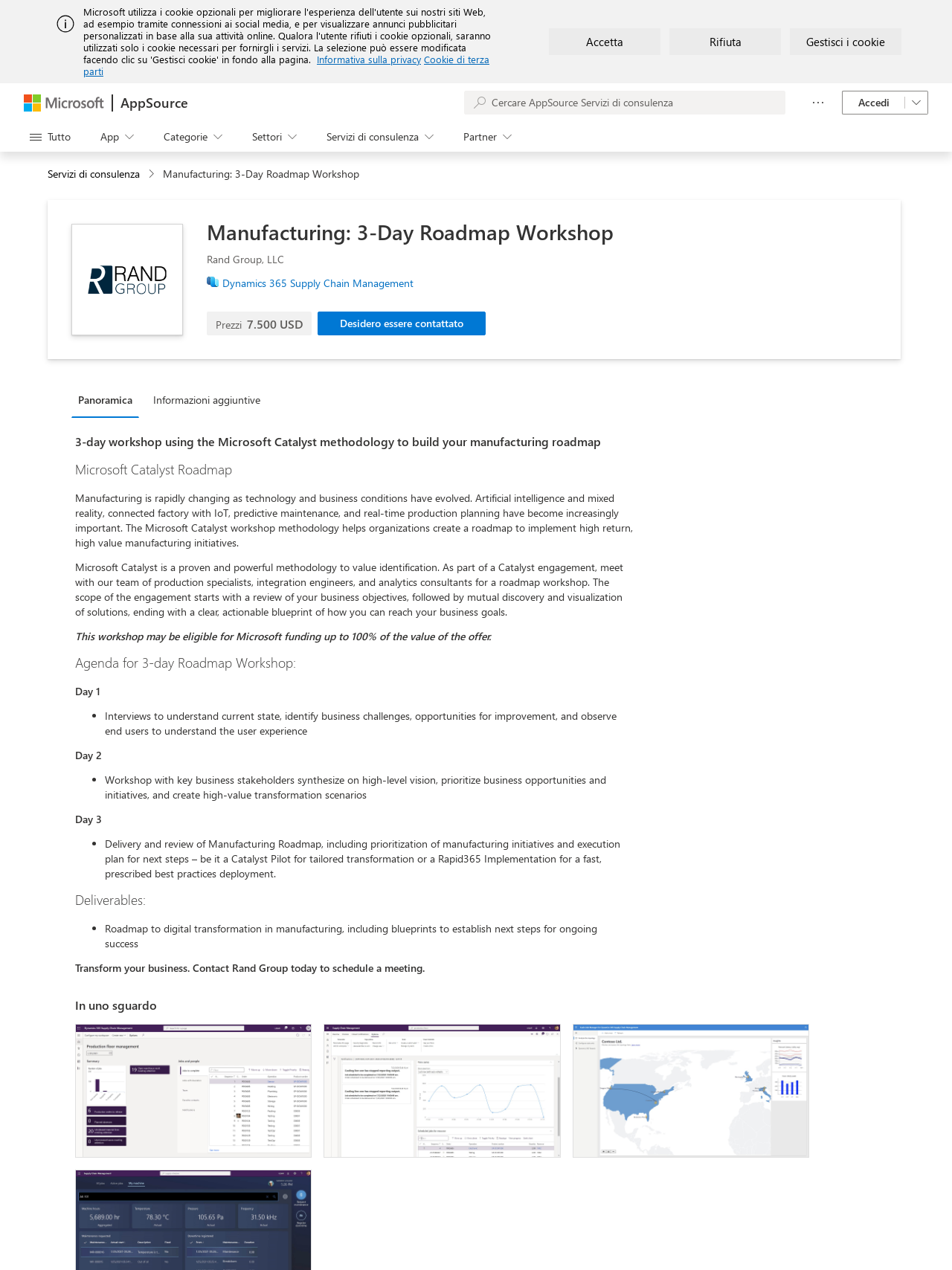Determine the coordinates of the bounding box for the clickable area needed to execute this instruction: "Click on the Microsoft link".

[0.025, 0.074, 0.109, 0.088]